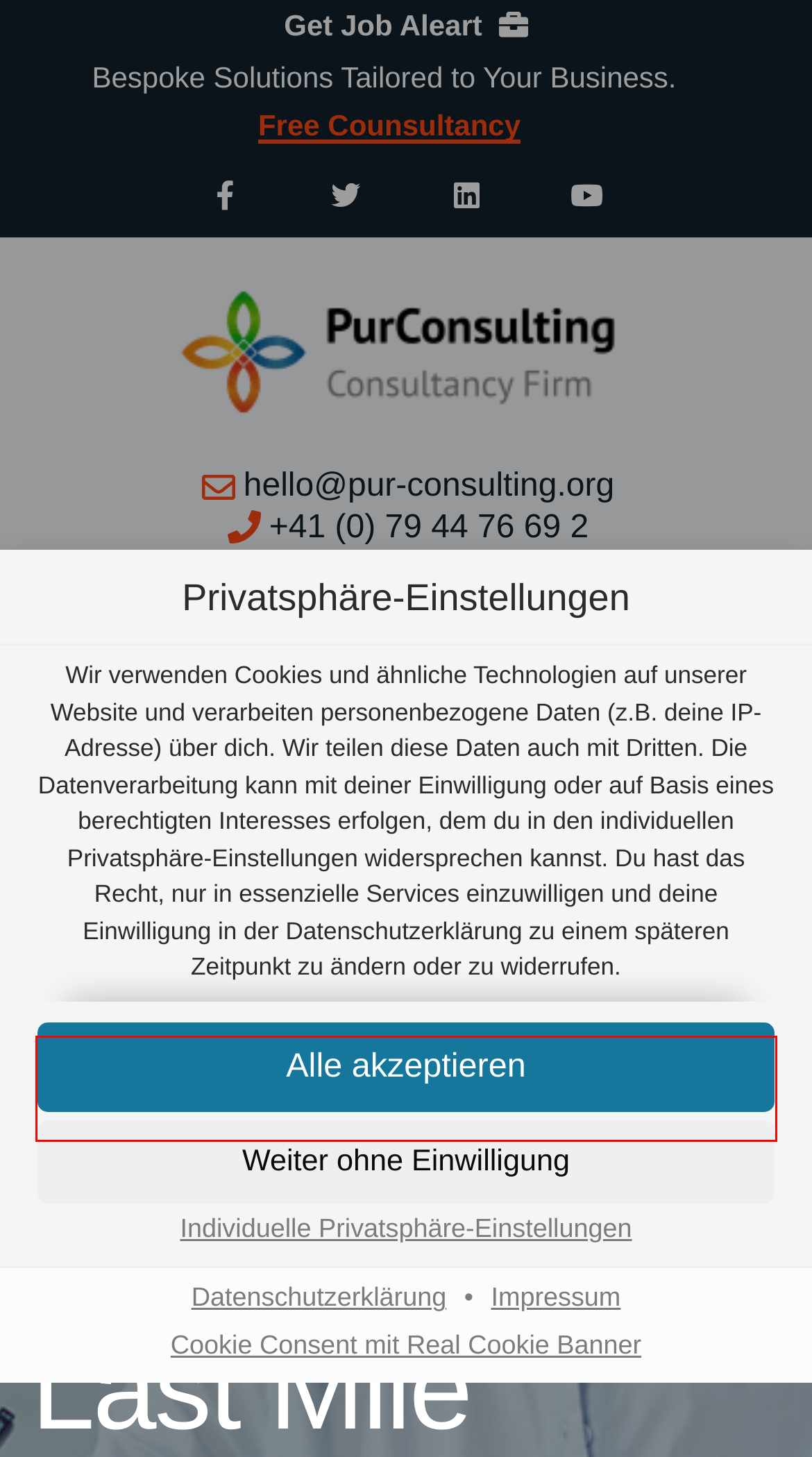Observe the screenshot of the webpage that includes a red rectangle bounding box. Conduct OCR on the content inside this red bounding box and generate the text.

Du bist unter 16 Jahre alt? Dann kannst du nicht in optionale Services einwilligen. Du kannst deine Eltern oder Erziehungsberechtigten bitten, mit dir in diese Services einzuwilligen.